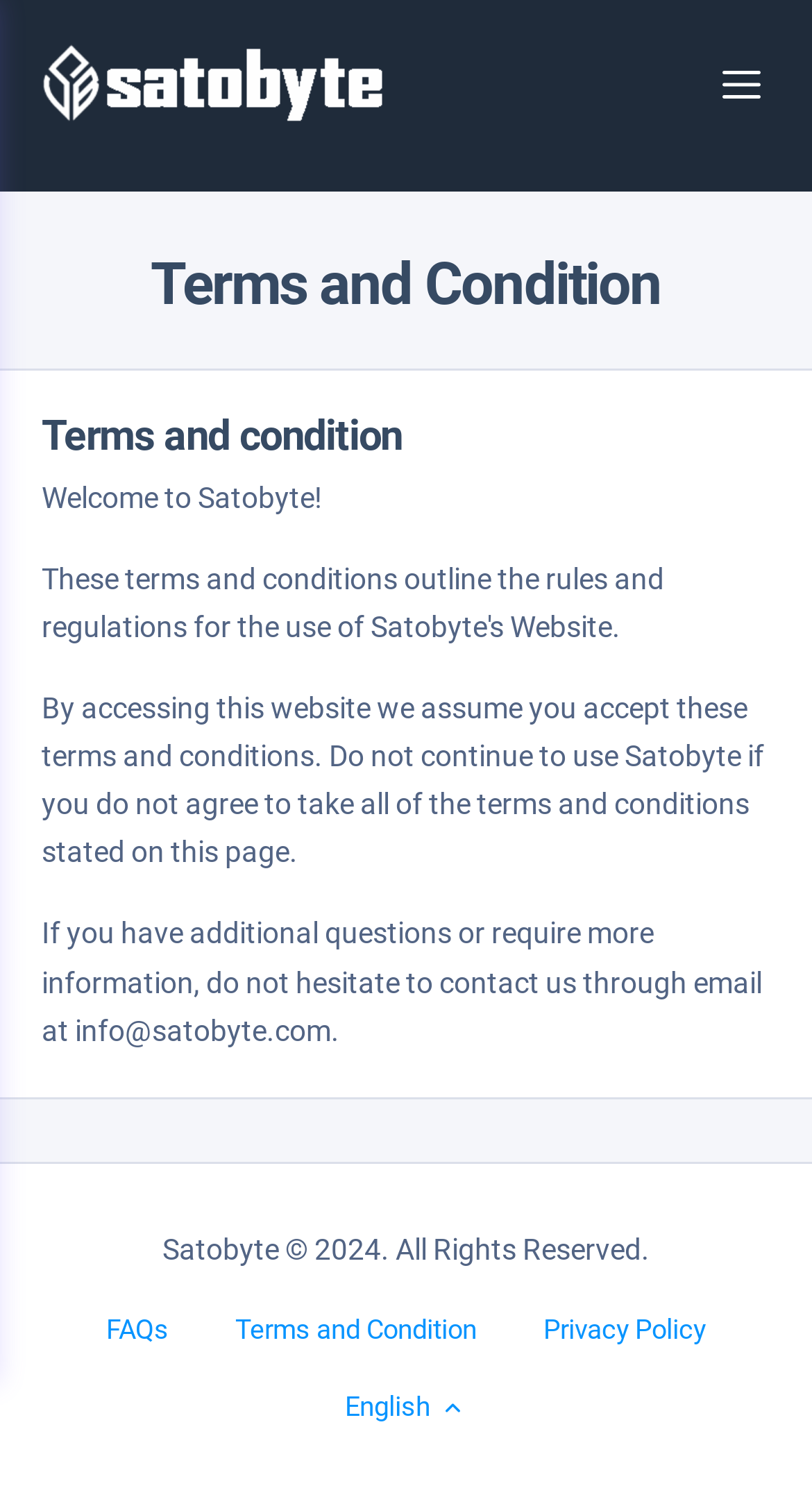What languages are available on this website?
Ensure your answer is thorough and detailed.

The available language can be determined by looking at the link 'English' at the bottom of the webpage, which suggests that English is the only language available on this website.